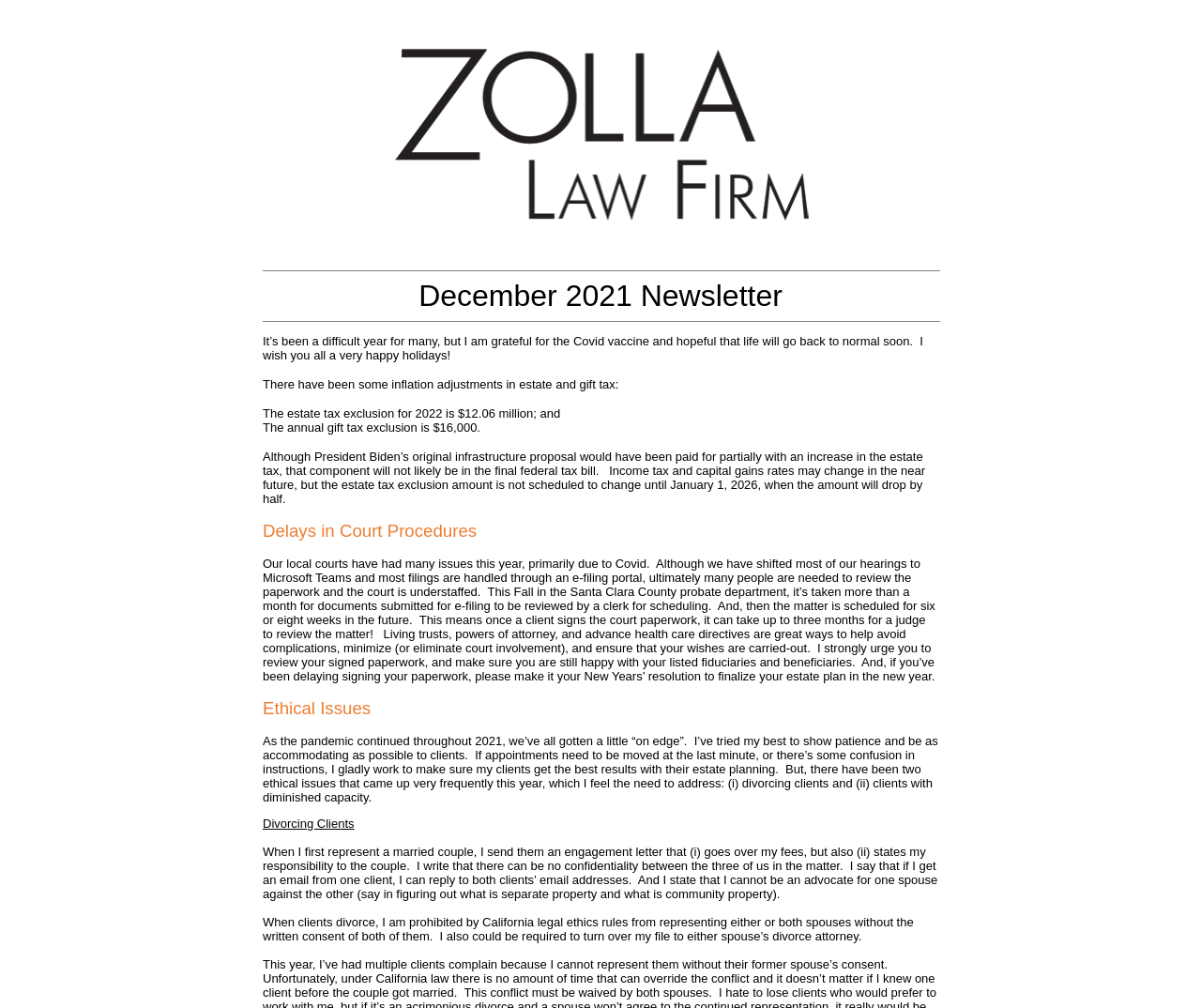Give a succinct answer to this question in a single word or phrase: 
What is the current estate tax exclusion amount?

$12.06 million